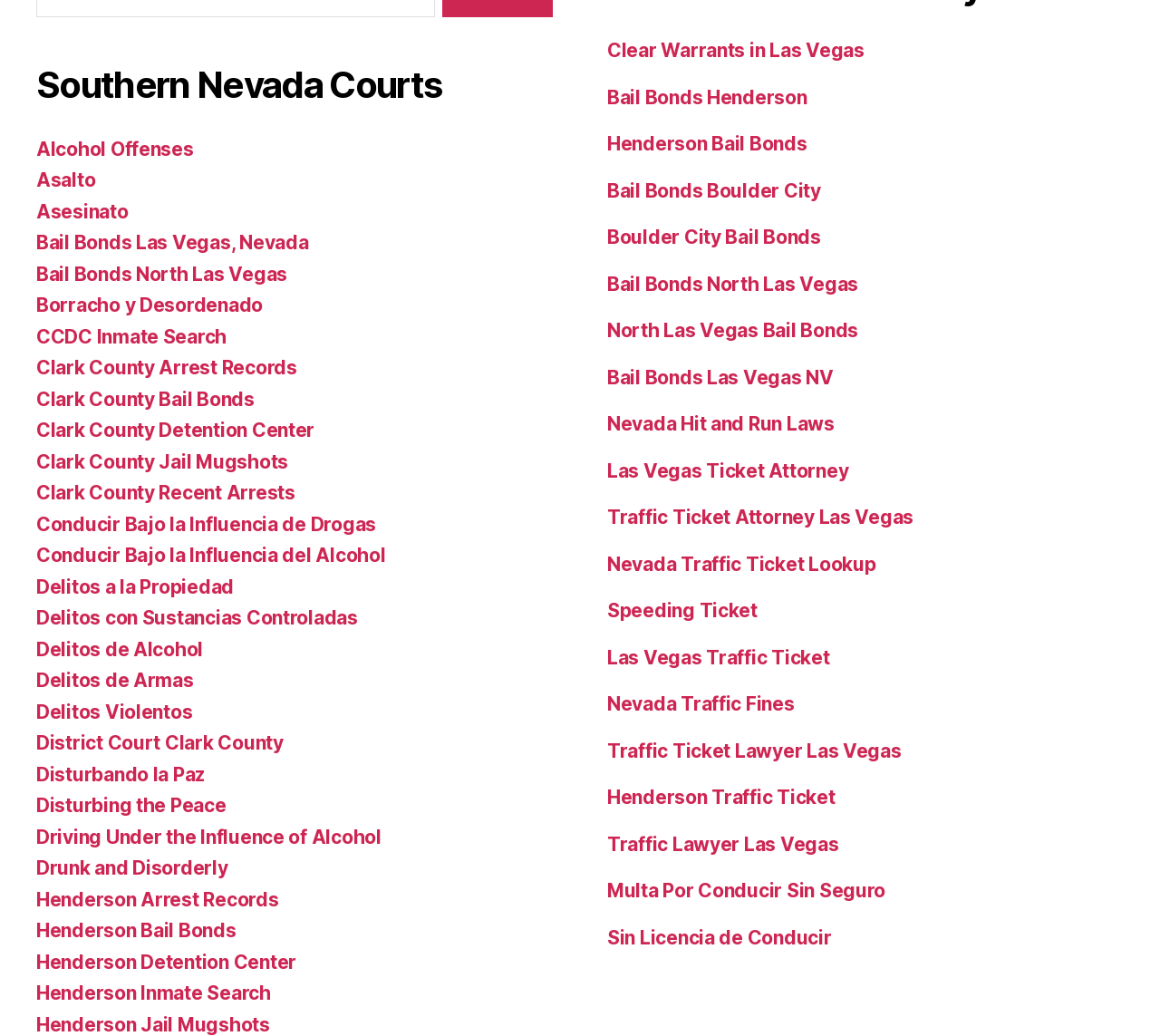Determine the bounding box coordinates for the clickable element required to fulfill the instruction: "Click on 'Bail Bonds Las Vegas, Nevada'". Provide the coordinates as four float numbers between 0 and 1, i.e., [left, top, right, bottom].

[0.031, 0.223, 0.266, 0.245]